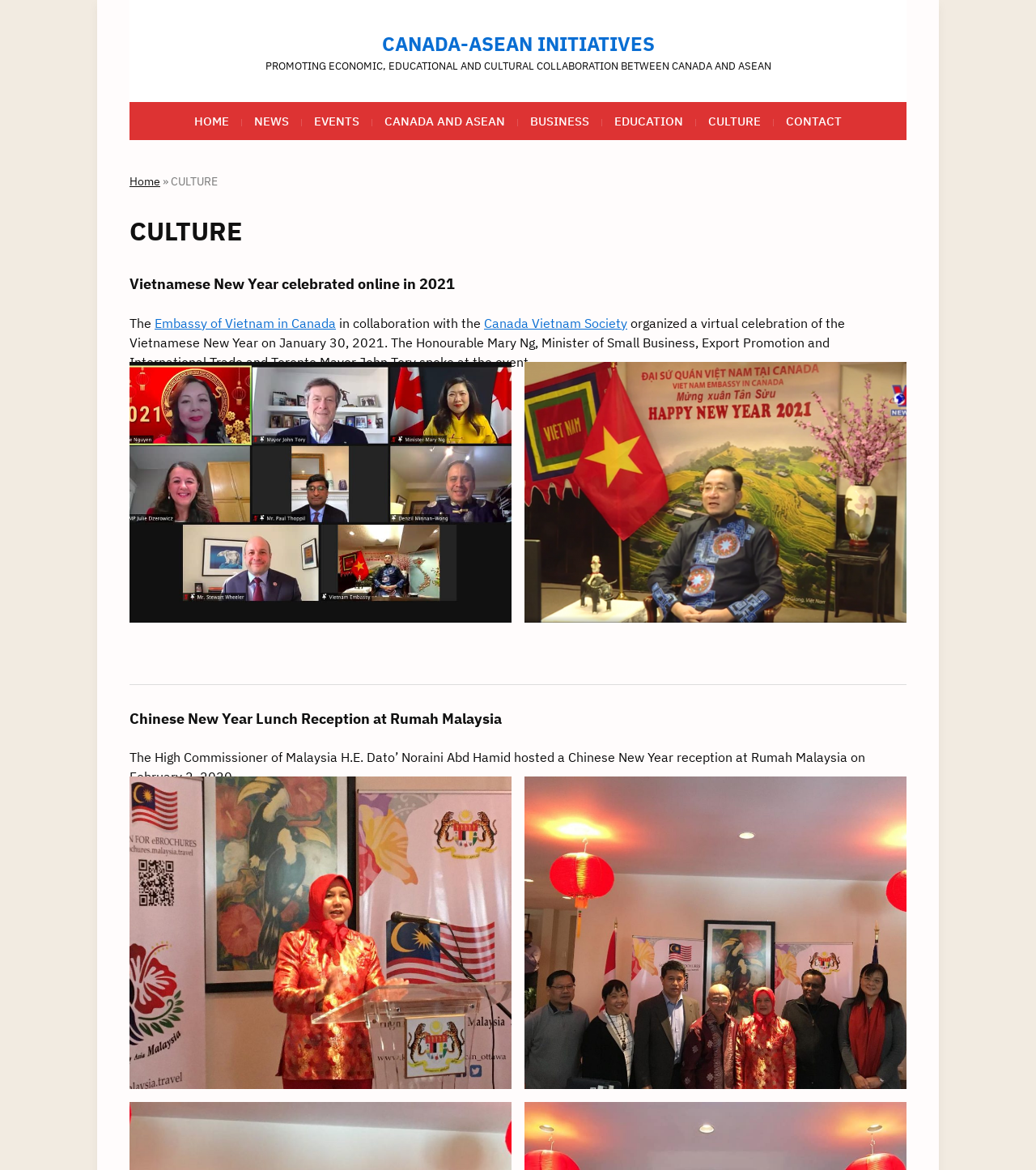Provide a one-word or short-phrase answer to the question:
What is the name of the High Commissioner of Malaysia who hosted a Chinese New Year reception?

Dato’ Noraini Abd Hamid